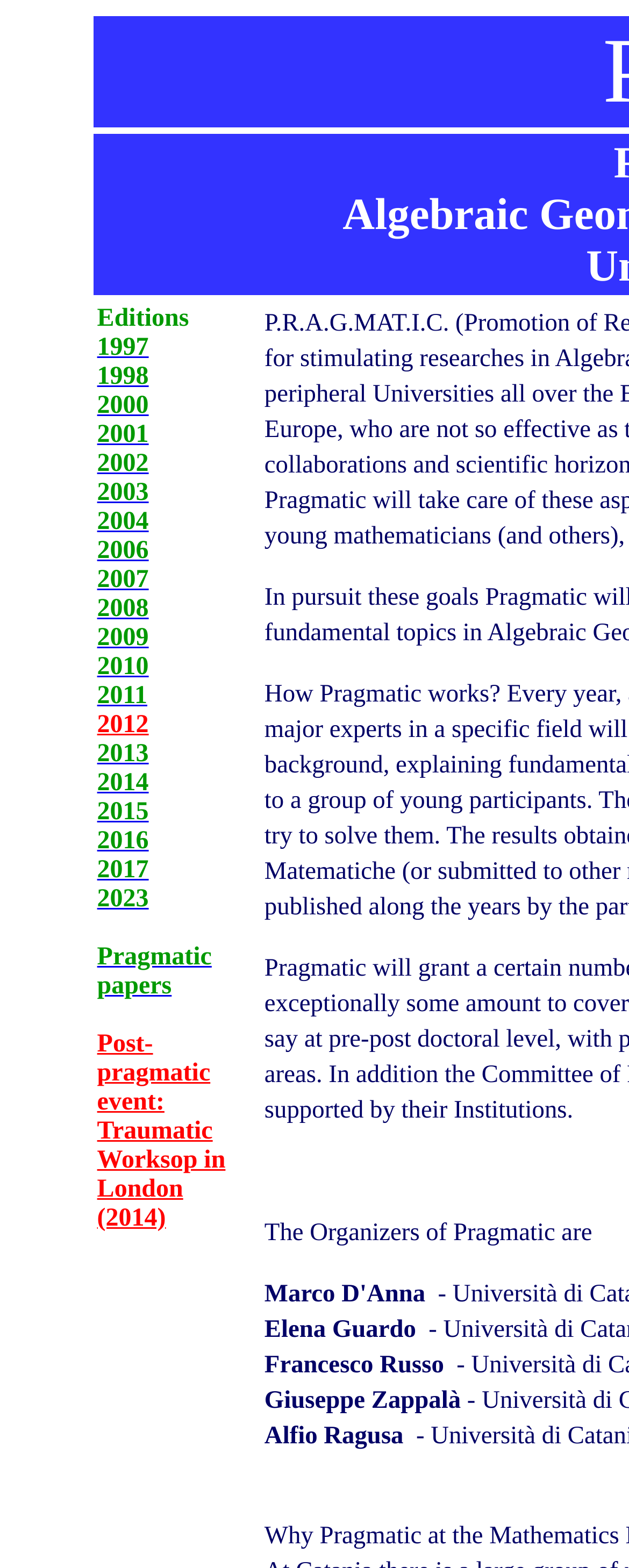What is the topic of the papers mentioned on the webpage?
Refer to the image and provide a detailed answer to the question.

I found a link on the webpage that mentions 'Pragmatic papers', which suggests that the papers are related to the topic of Pragmatic.